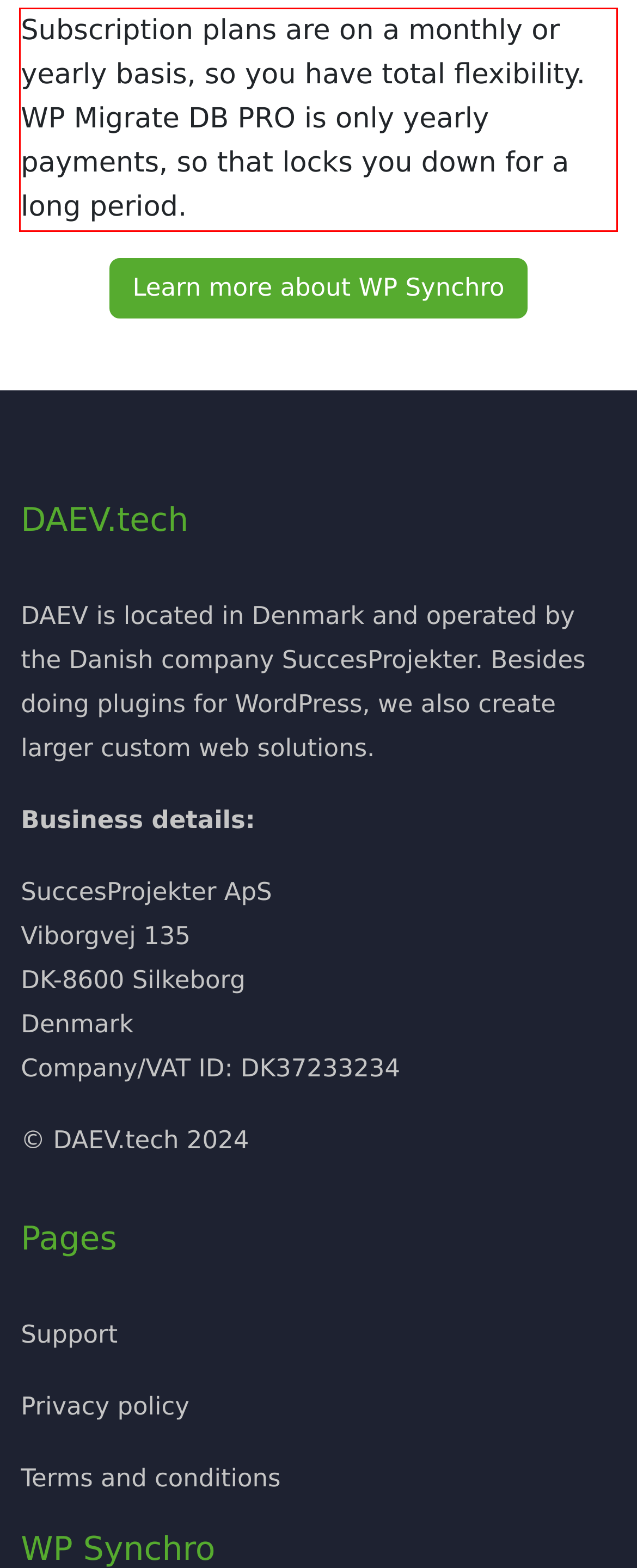Please extract the text content from the UI element enclosed by the red rectangle in the screenshot.

Subscription plans are on a monthly or yearly basis, so you have total flexibility. WP Migrate DB PRO is only yearly payments, so that locks you down for a long period.